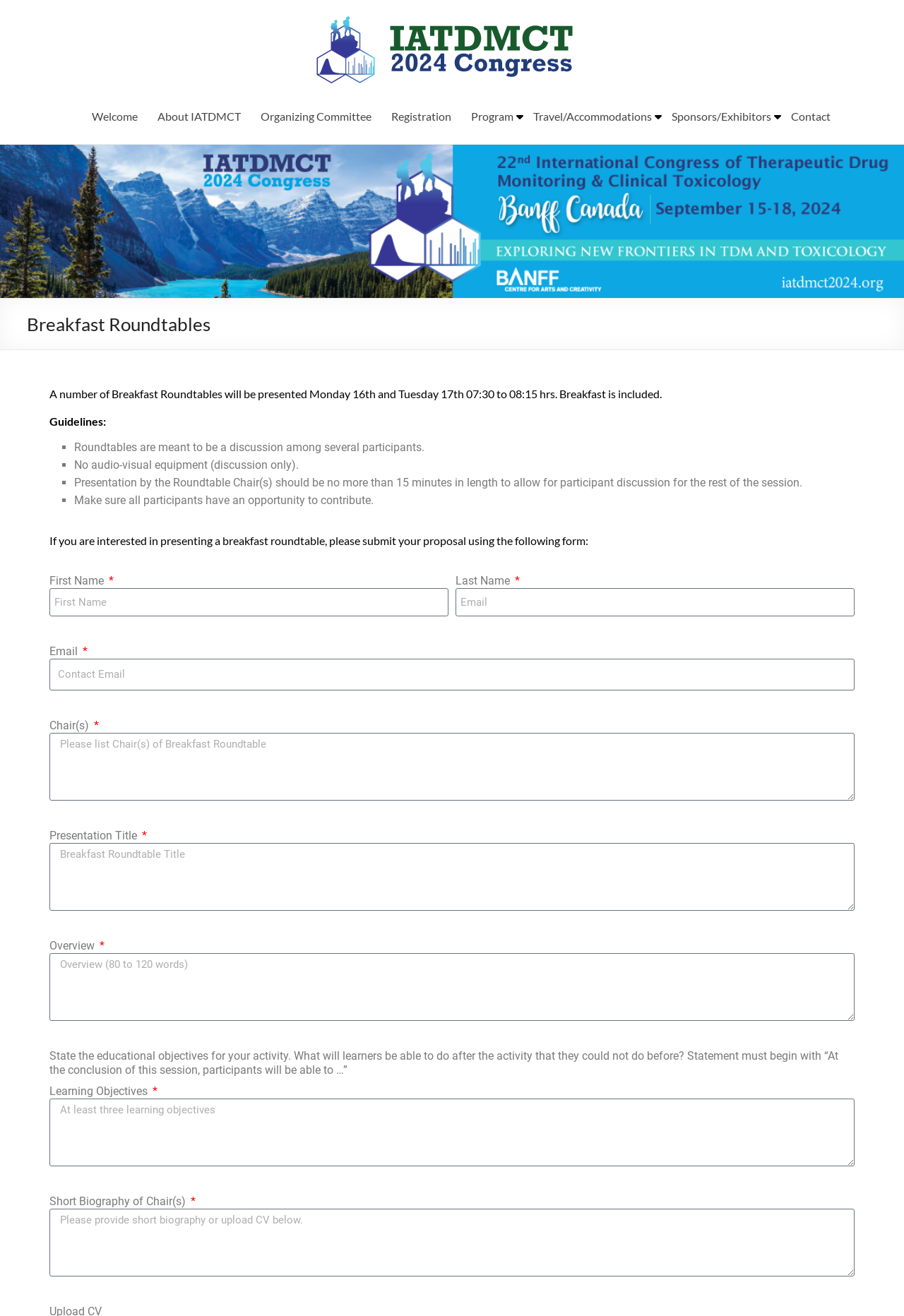Identify the bounding box coordinates of the clickable region to carry out the given instruction: "Submit a breakfast roundtable proposal".

[0.055, 0.405, 0.651, 0.416]